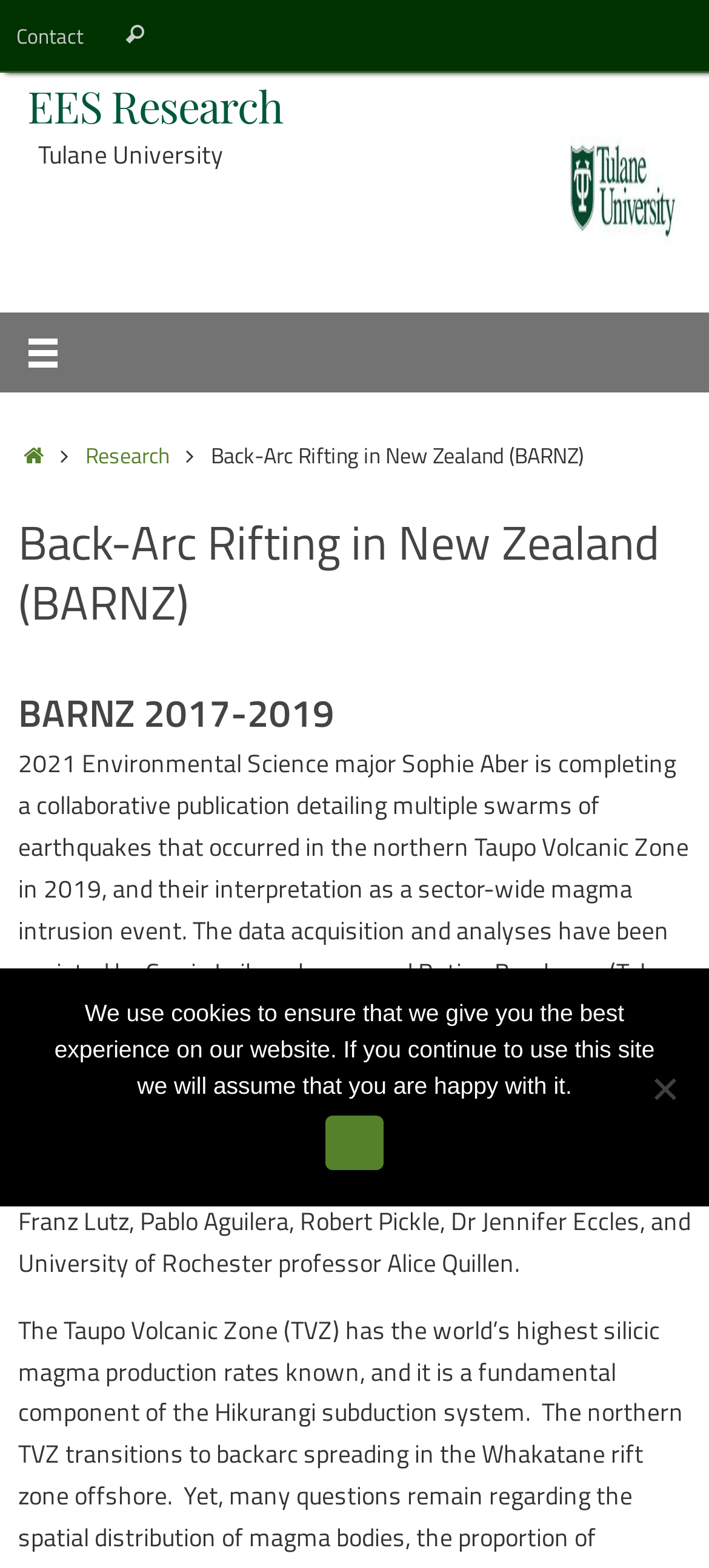Please predict the bounding box coordinates of the element's region where a click is necessary to complete the following instruction: "Click on Home button". The coordinates should be represented by four float numbers between 0 and 1, i.e., [left, top, right, bottom].

[0.026, 0.279, 0.069, 0.301]